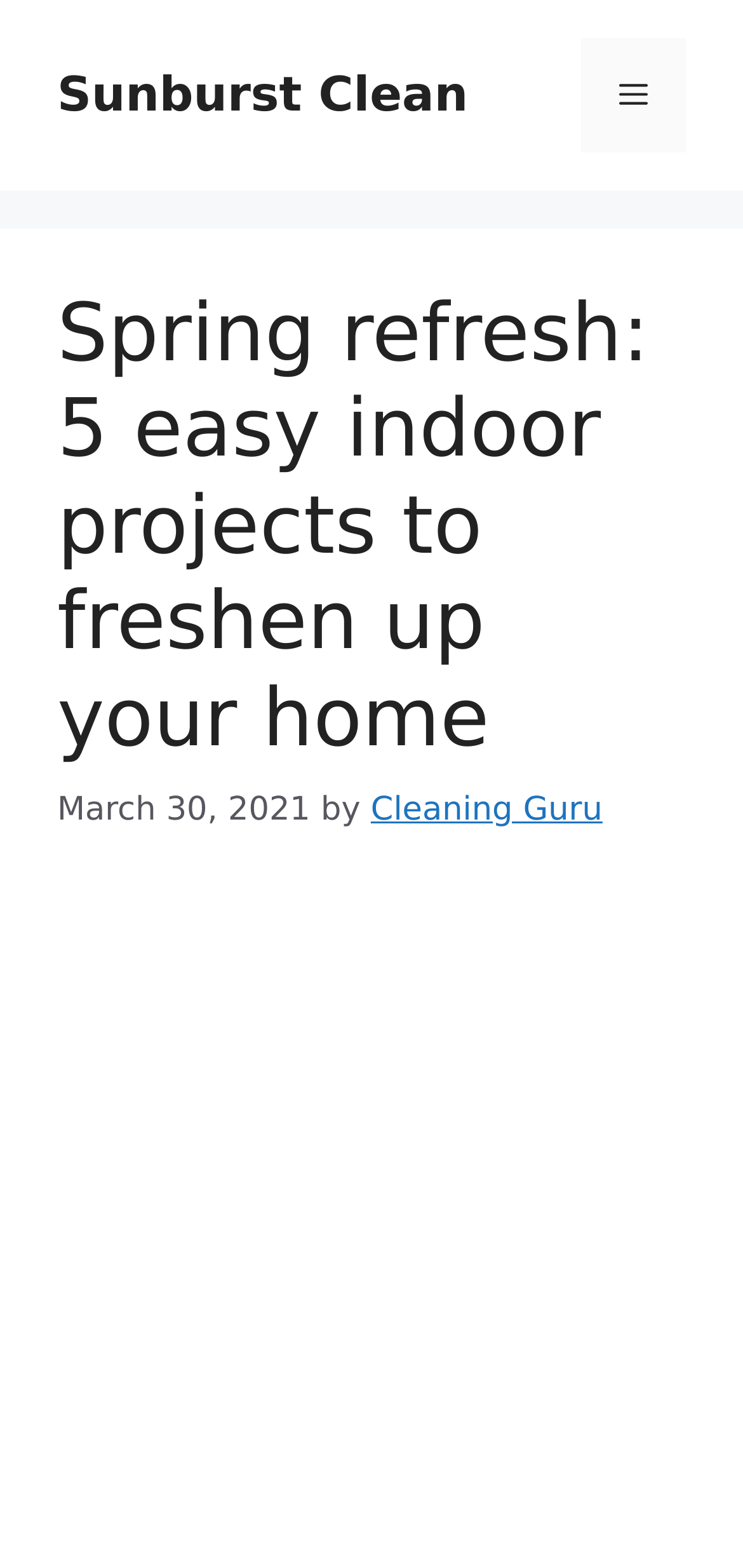What is the name of the website?
Answer with a single word or phrase, using the screenshot for reference.

Sunburst Clean